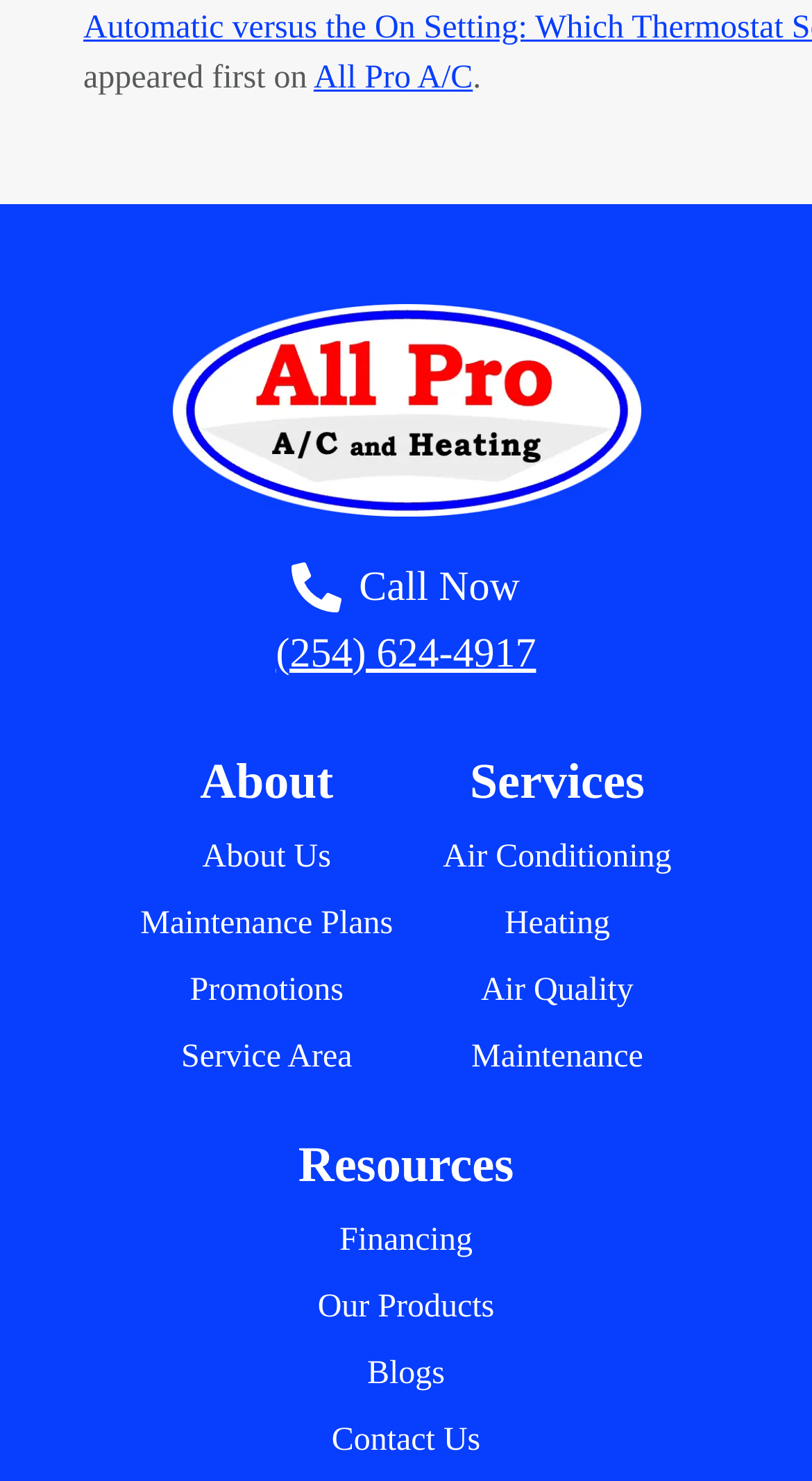Identify the bounding box coordinates for the element you need to click to achieve the following task: "Read the 'Blogs'". Provide the bounding box coordinates as four float numbers between 0 and 1, in the form [left, top, right, bottom].

[0.452, 0.915, 0.548, 0.939]